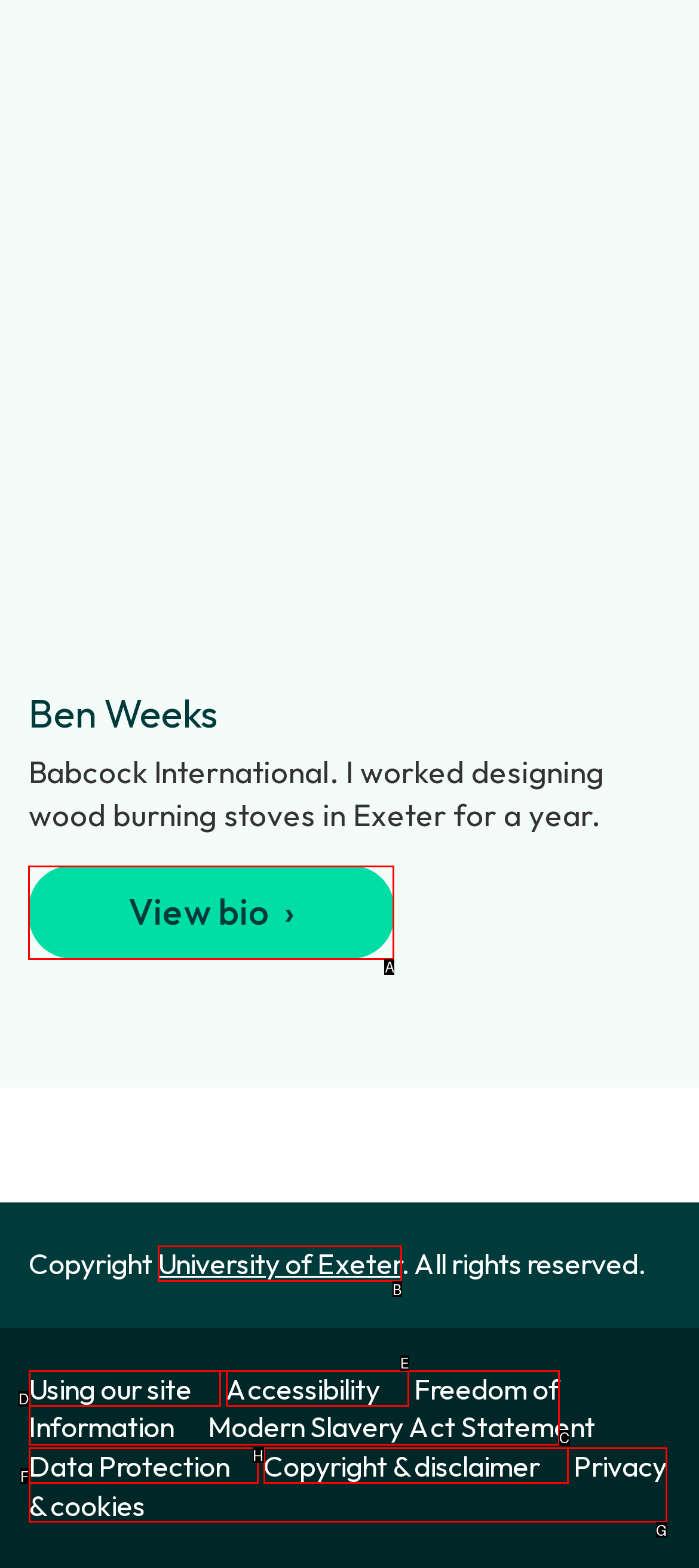Which UI element's letter should be clicked to achieve the task: View bio
Provide the letter of the correct choice directly.

A